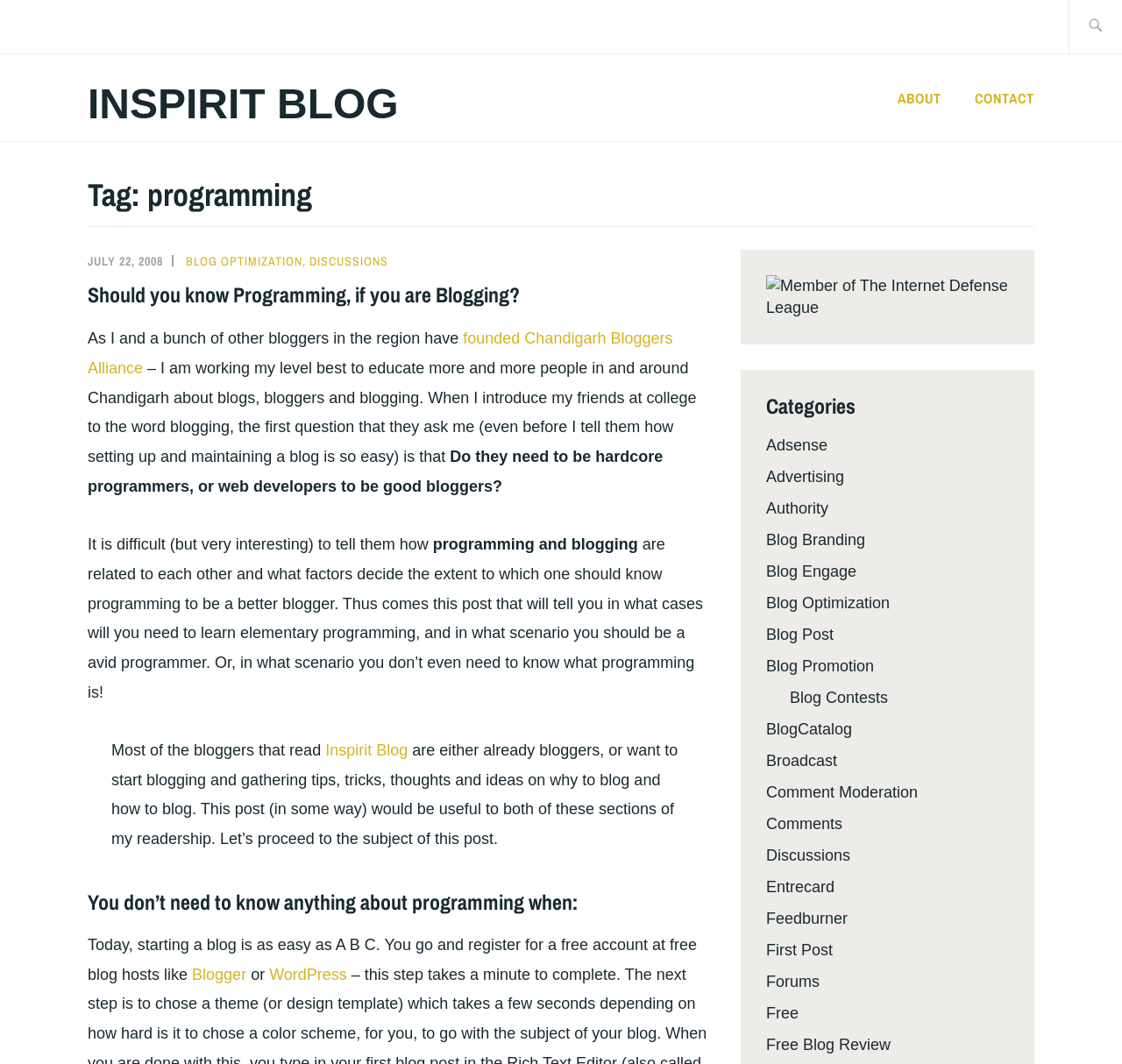Please find the bounding box coordinates in the format (top-left x, top-left y, bottom-right x, bottom-right y) for the given element description. Ensure the coordinates are floating point numbers between 0 and 1. Description: Broadcast

[0.683, 0.707, 0.746, 0.723]